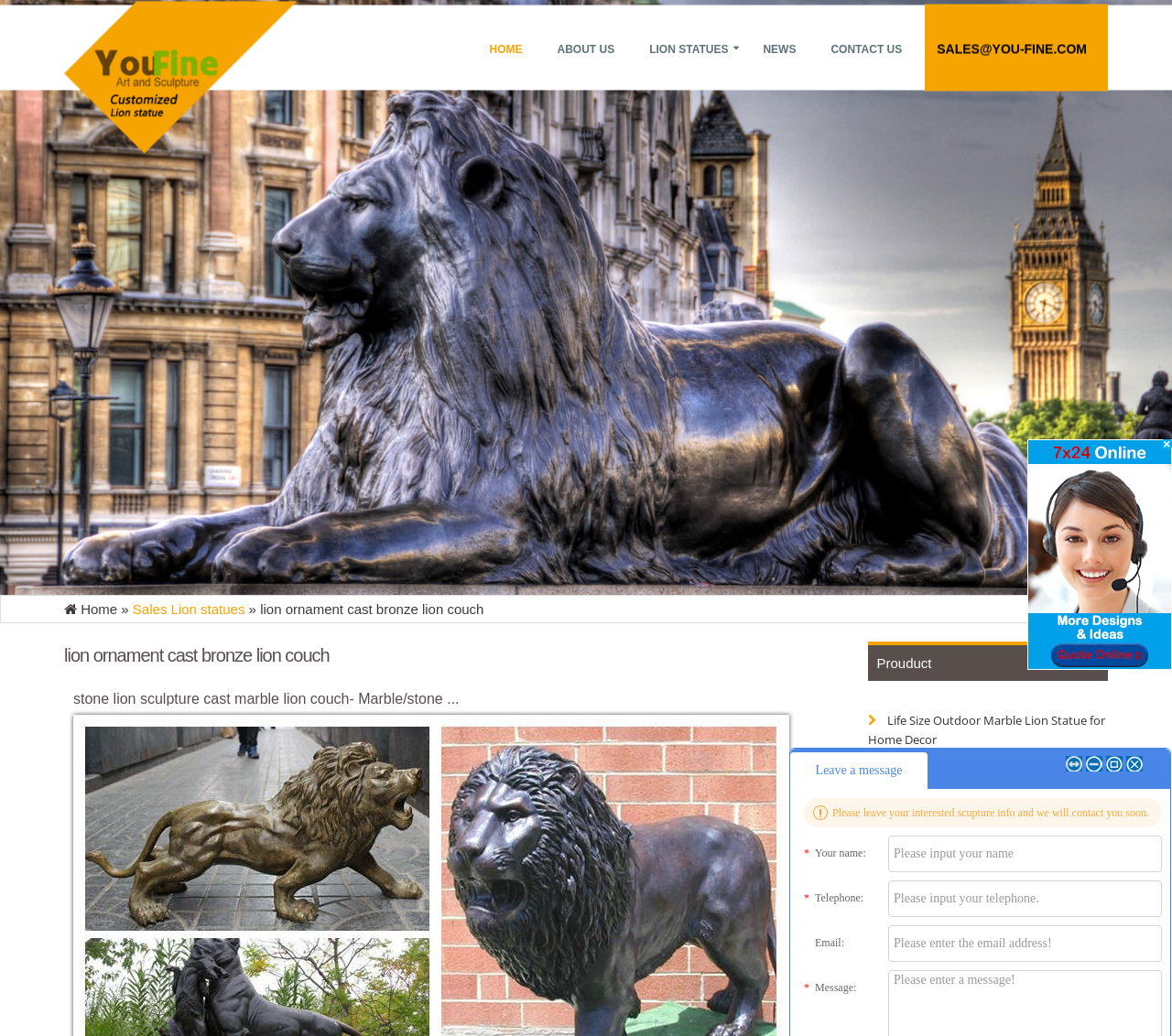Please determine the bounding box coordinates for the element that should be clicked to follow these instructions: "Click the 'HOME' link".

[0.407, 0.021, 0.464, 0.105]